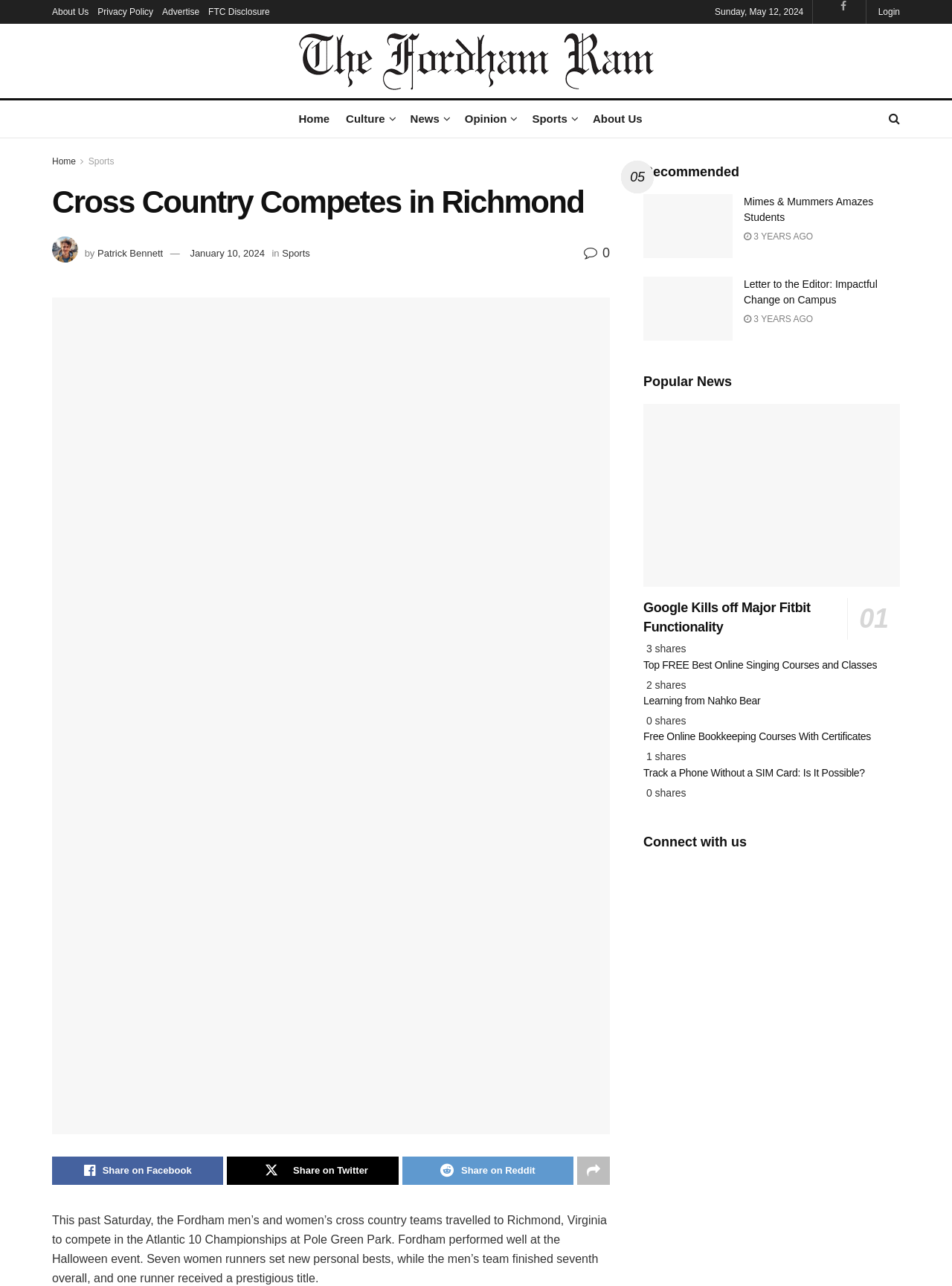Please respond in a single word or phrase: 
What is the title of the first recommended article?

Mimes & Mummers Amazes Students